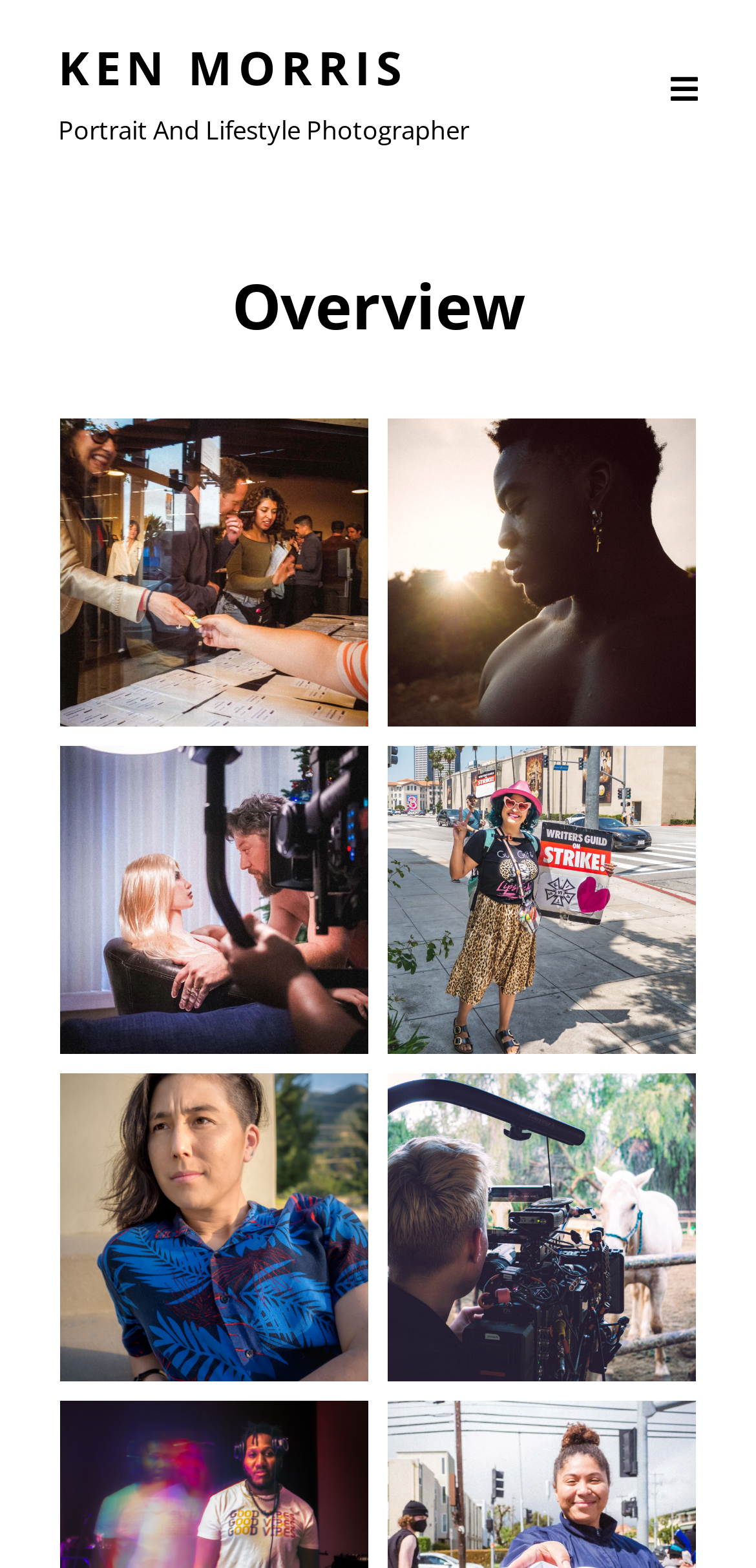Please specify the bounding box coordinates of the clickable region to carry out the following instruction: "View the overview section". The coordinates should be four float numbers between 0 and 1, in the format [left, top, right, bottom].

[0.077, 0.166, 0.923, 0.224]